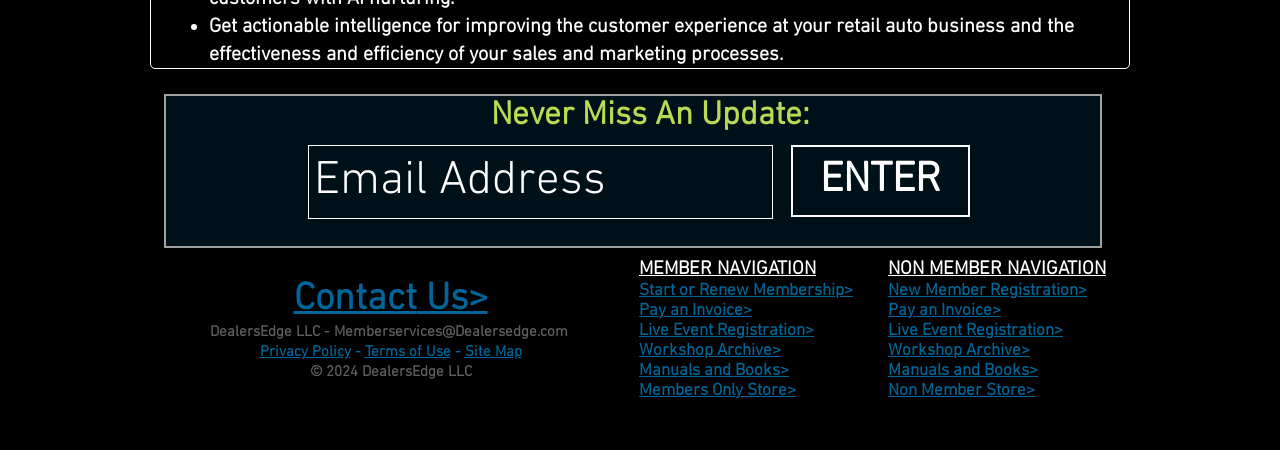How many navigation sections are there?
Could you answer the question in a detailed manner, providing as much information as possible?

There are two navigation sections, 'MEMBER NAVIGATION' and 'NON MEMBER NAVIGATION', which provide links to different pages and resources for members and non-members respectively.